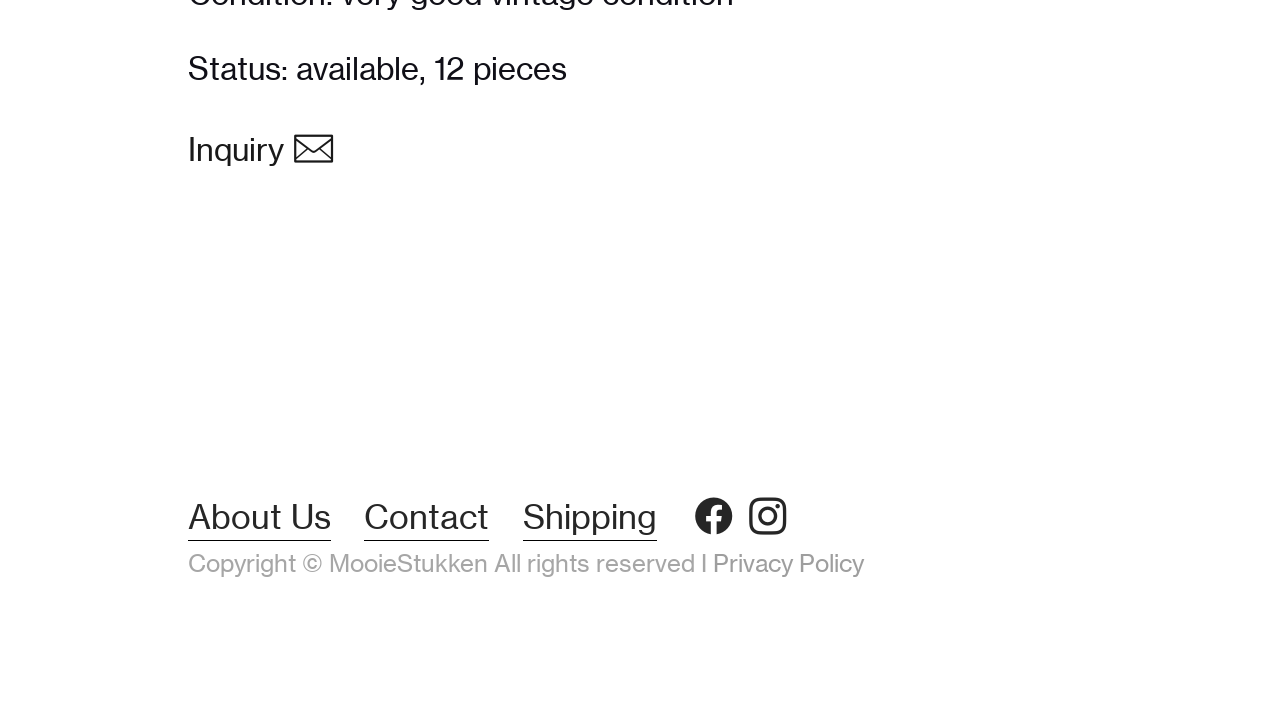Use a single word or phrase to answer the question:
How many pieces of the product are available?

12